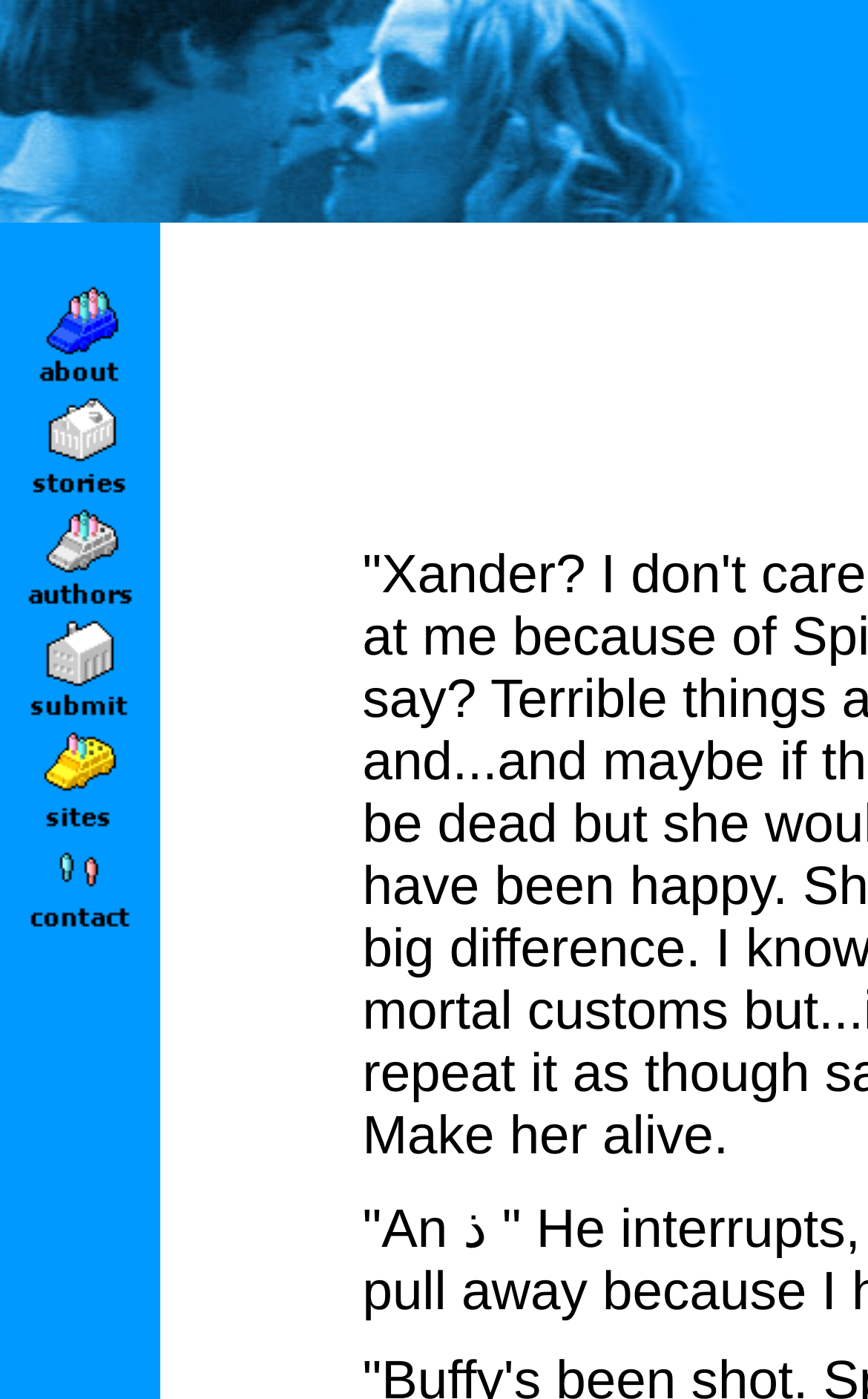Please give a succinct answer to the question in one word or phrase:
How many image elements are on the webpage?

8